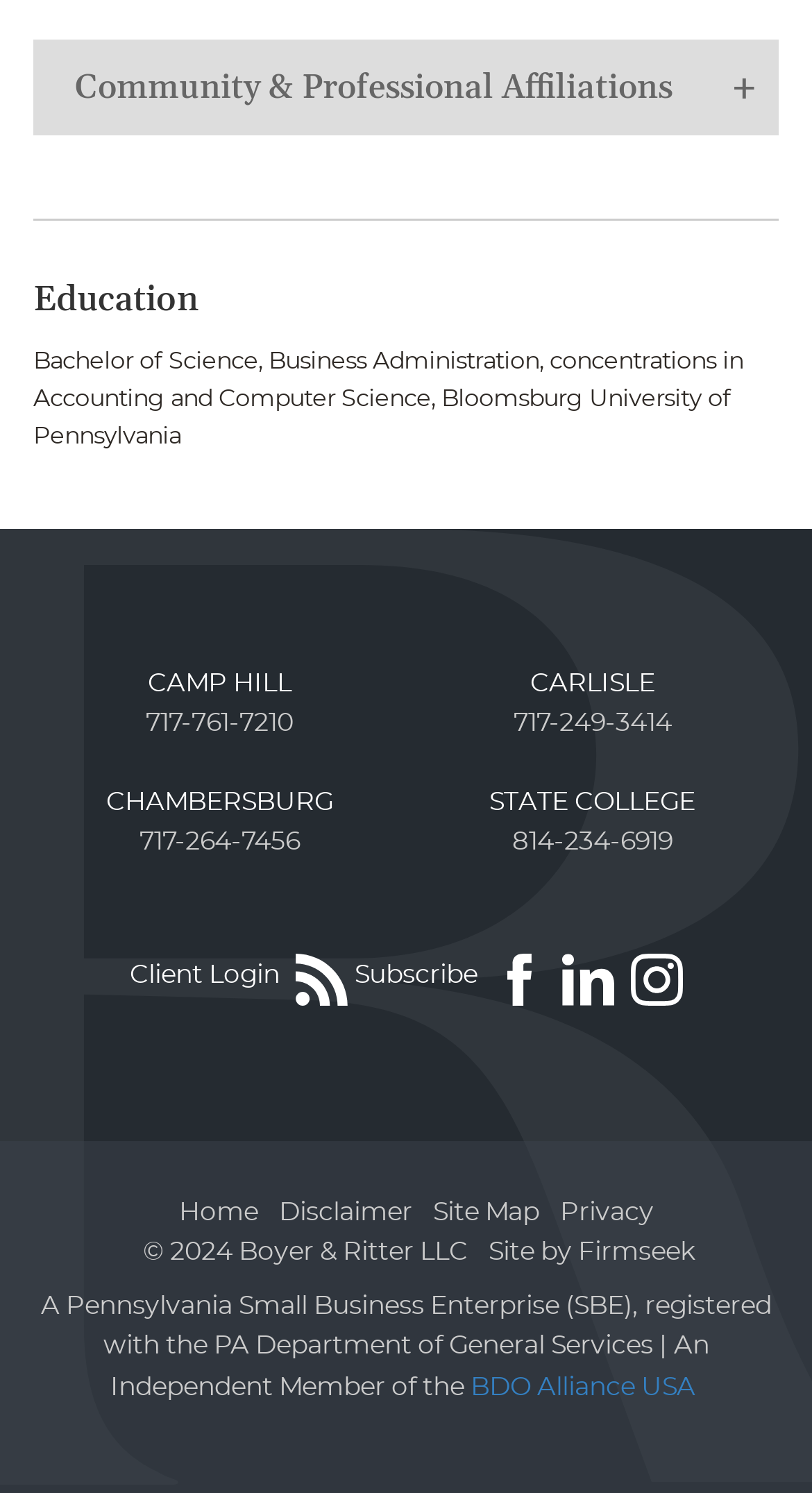Given the element description, predict the bounding box coordinates in the format (top-left x, top-left y, bottom-right x, bottom-right y), using floating point numbers between 0 and 1: Community & Professional Affiliations

[0.041, 0.027, 0.959, 0.091]